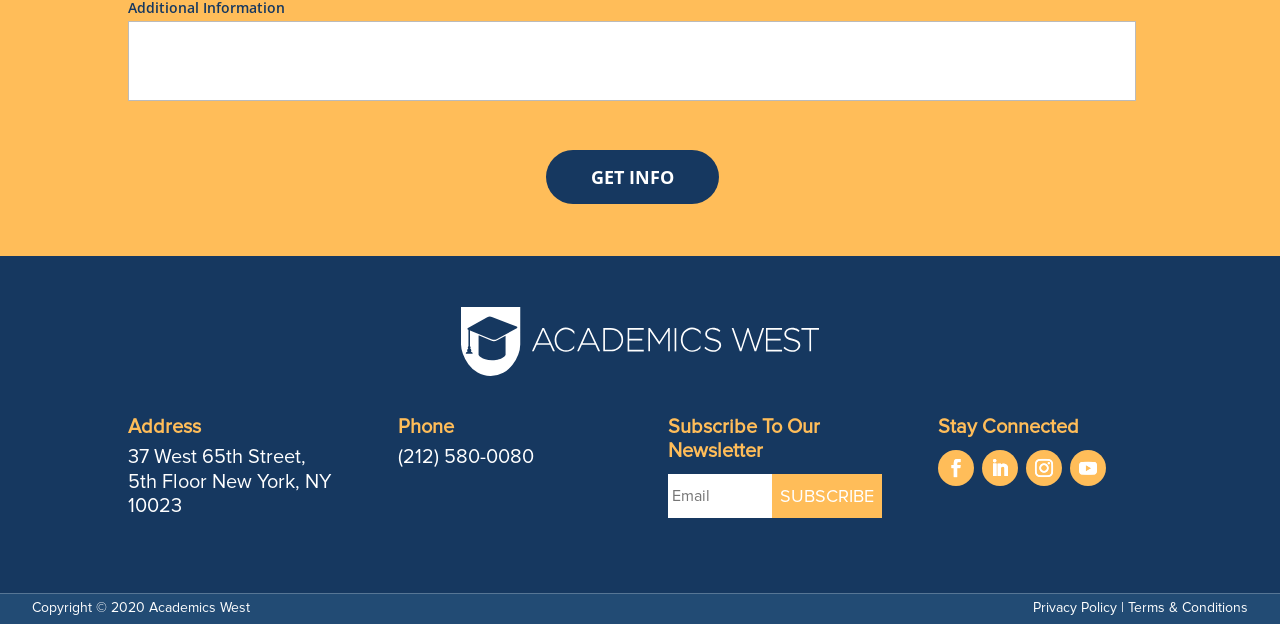Bounding box coordinates are given in the format (top-left x, top-left y, bottom-right x, bottom-right y). All values should be floating point numbers between 0 and 1. Provide the bounding box coordinate for the UI element described as: value="Get Info"

[0.426, 0.241, 0.561, 0.328]